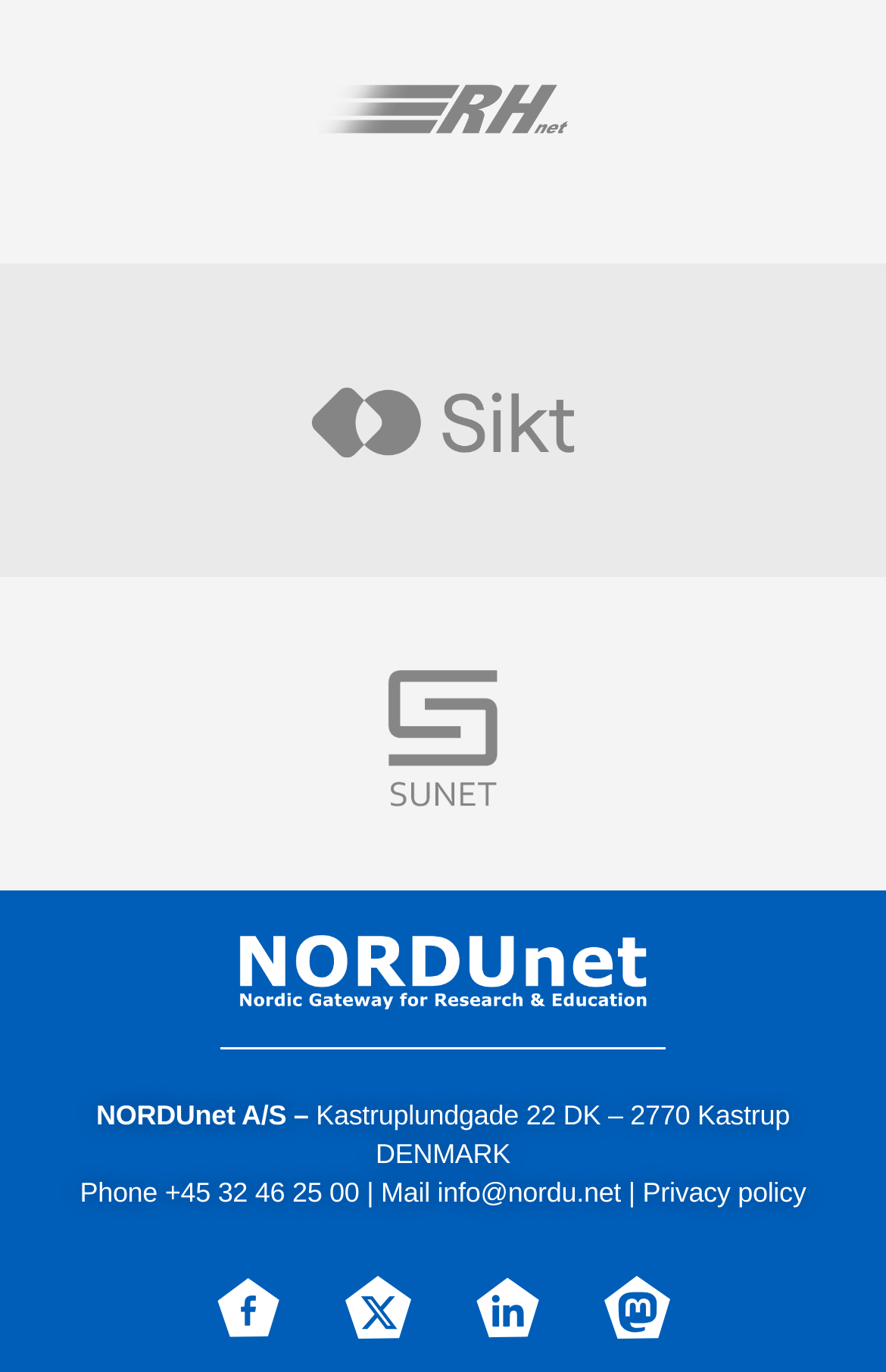Provide a short answer using a single word or phrase for the following question: 
What is the address of the company?

Kastruplundgade 22 DK – 2770 Kastrup DENMARK